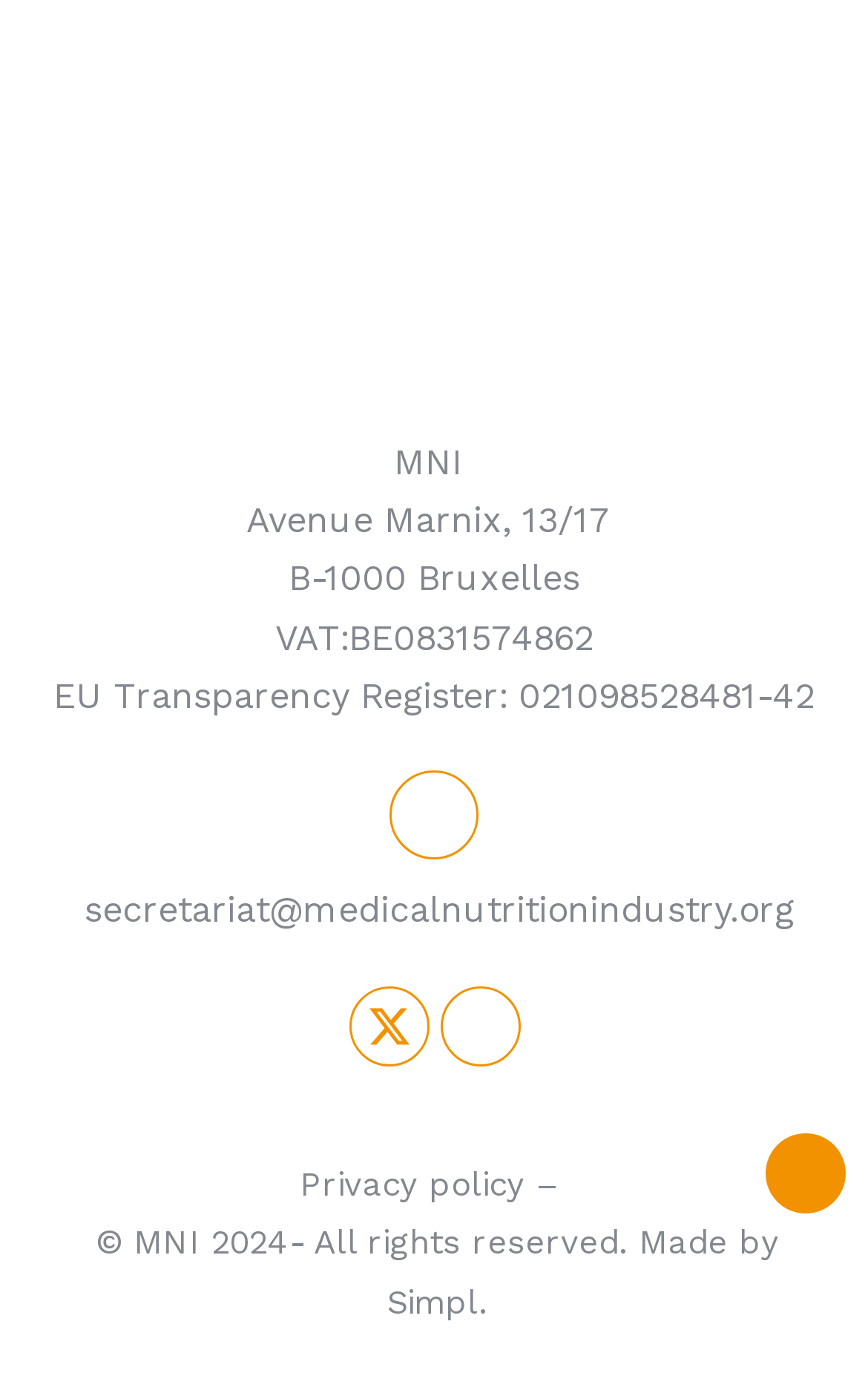Give a concise answer of one word or phrase to the question: 
What is the email address of MNI's secretariat?

secretariat@medicalnutritionindustry.org